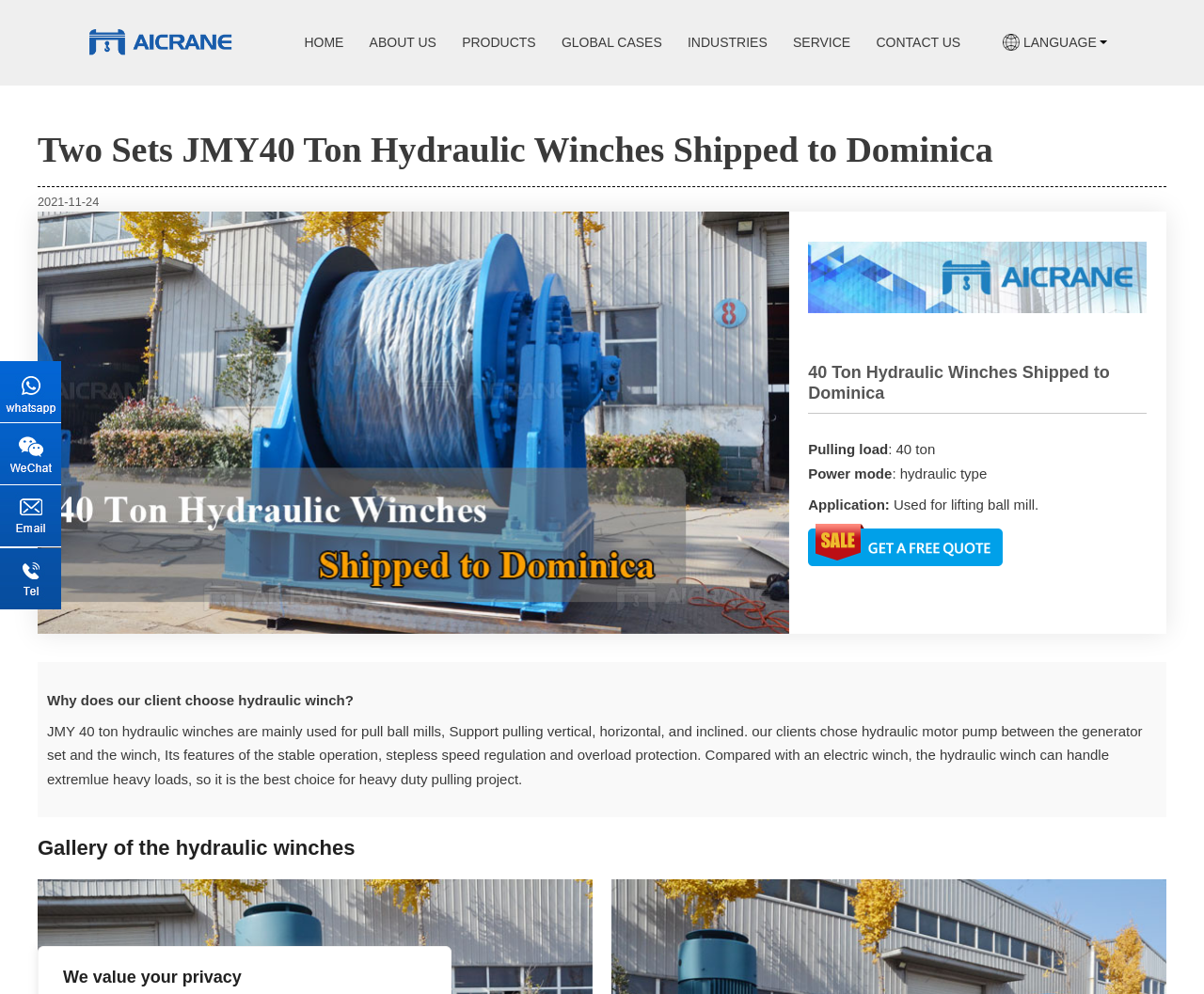Find the bounding box coordinates of the area to click in order to follow the instruction: "View the Gantry Crane page".

[0.5, 0.158, 0.781, 0.192]